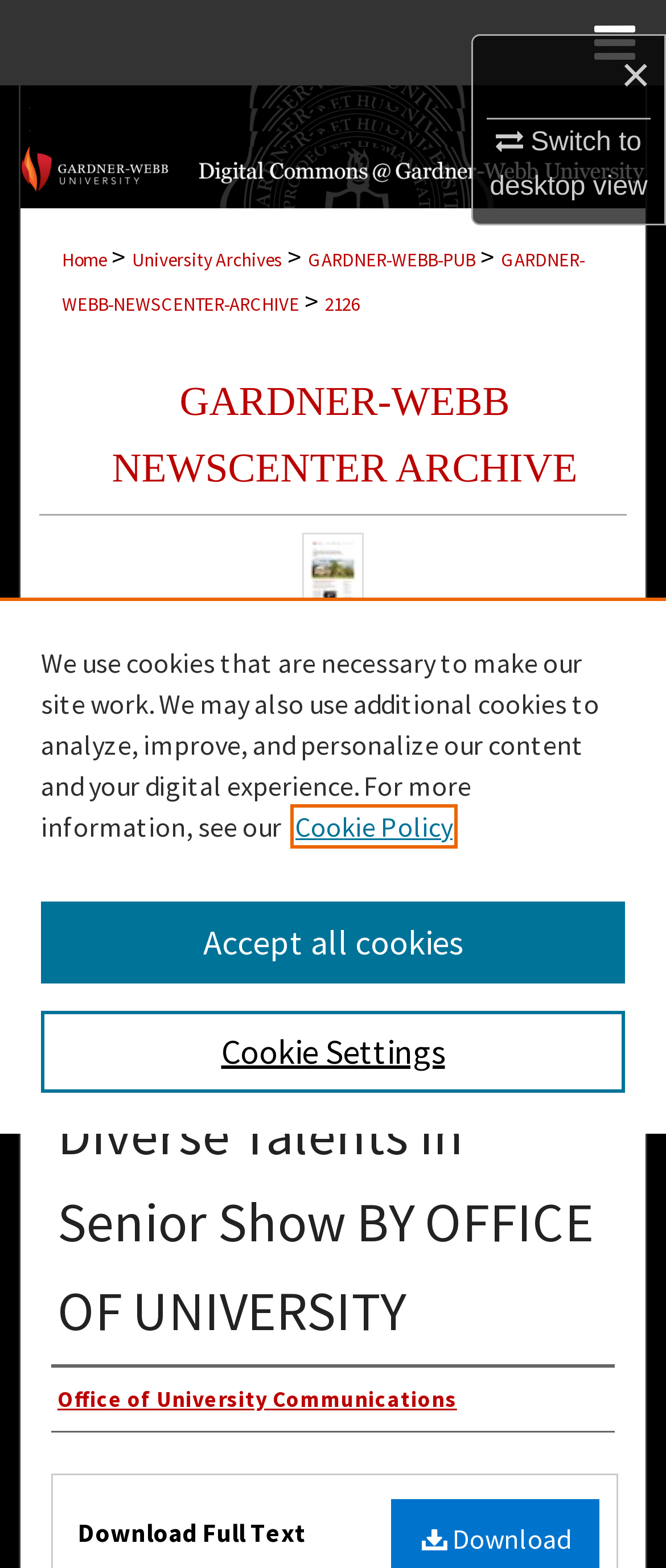What is the navigation section called?
Refer to the image and provide a thorough answer to the question.

I found the answer by looking at the navigation element with the text 'Breadcrumb' which contains links to different sections of the website.